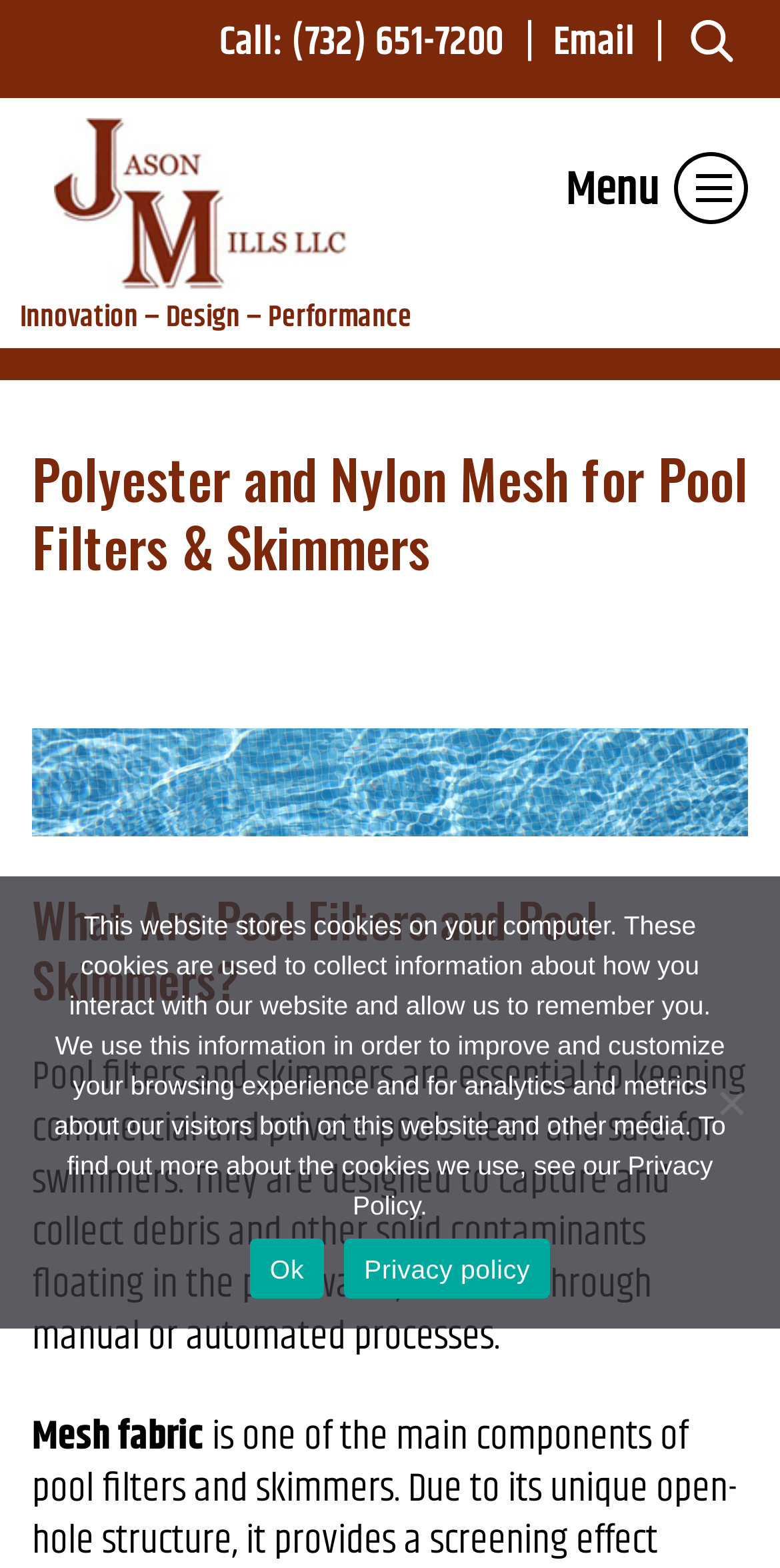Please provide a one-word or short phrase answer to the question:
What is the purpose of pool filters and skimmers?

To capture and collect debris and other solid contaminants